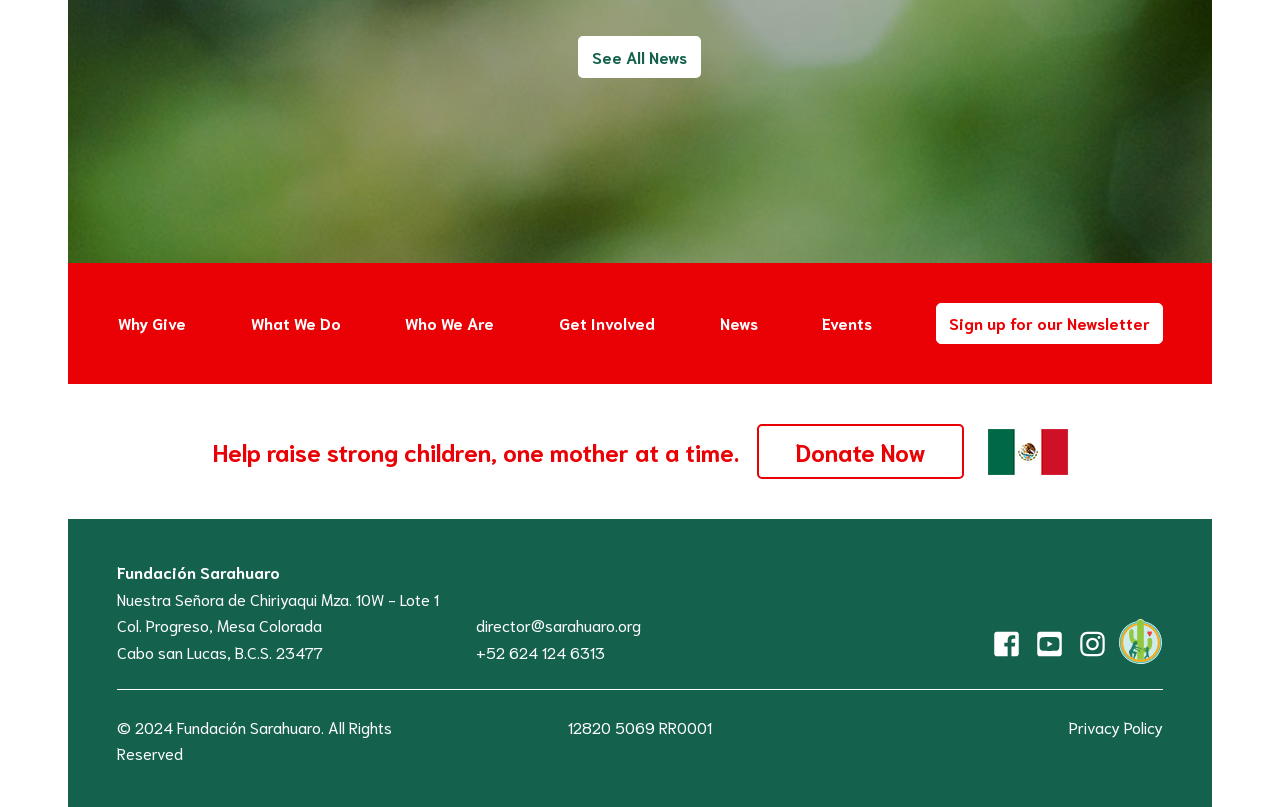Using the provided description name="submit" value="Submit Comment", find the bounding box coordinates for the UI element. Provide the coordinates in (top-left x, top-left y, bottom-right x, bottom-right y) format, ensuring all values are between 0 and 1.

None